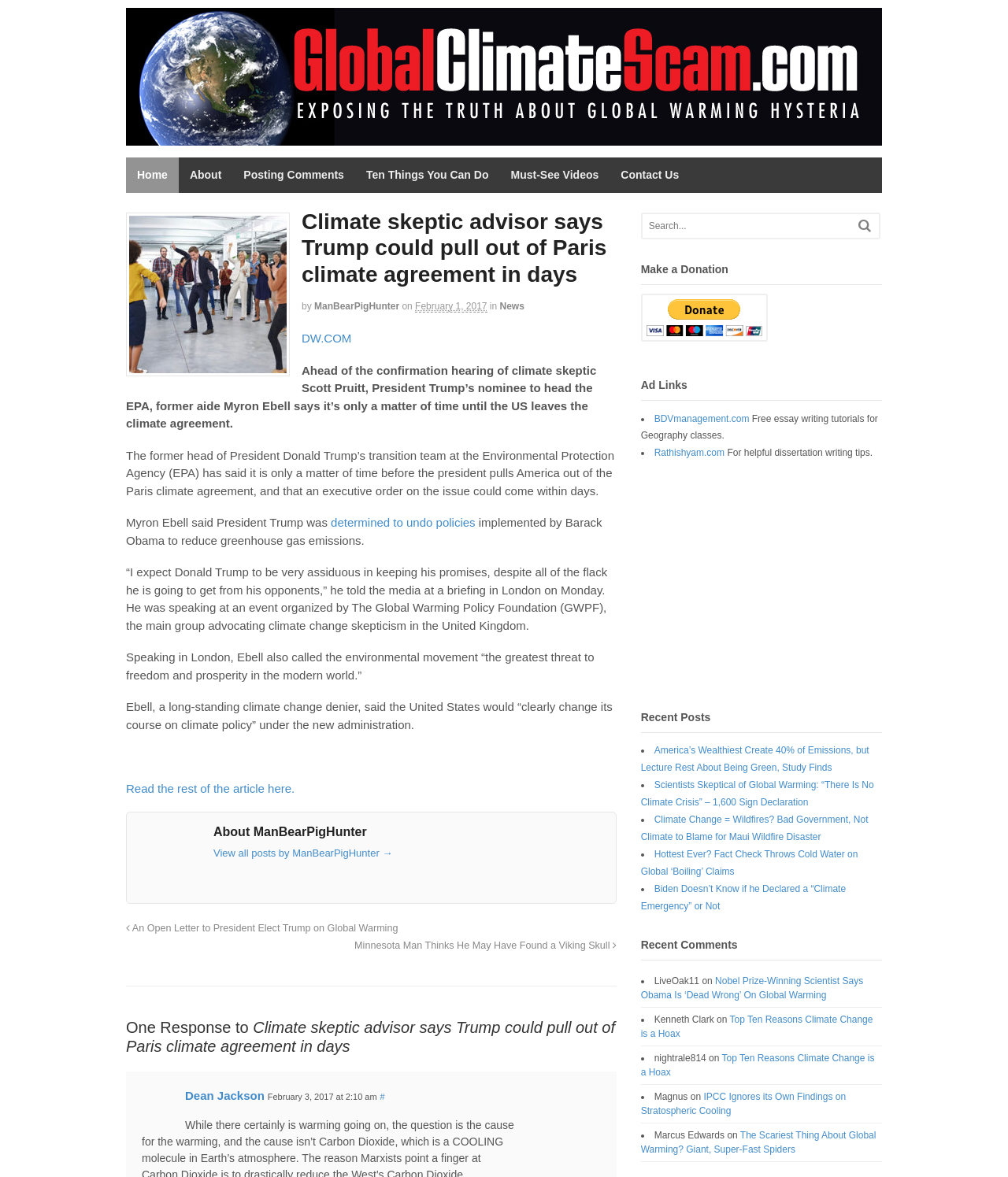Identify the bounding box coordinates of the part that should be clicked to carry out this instruction: "Watch the last over thriller".

None